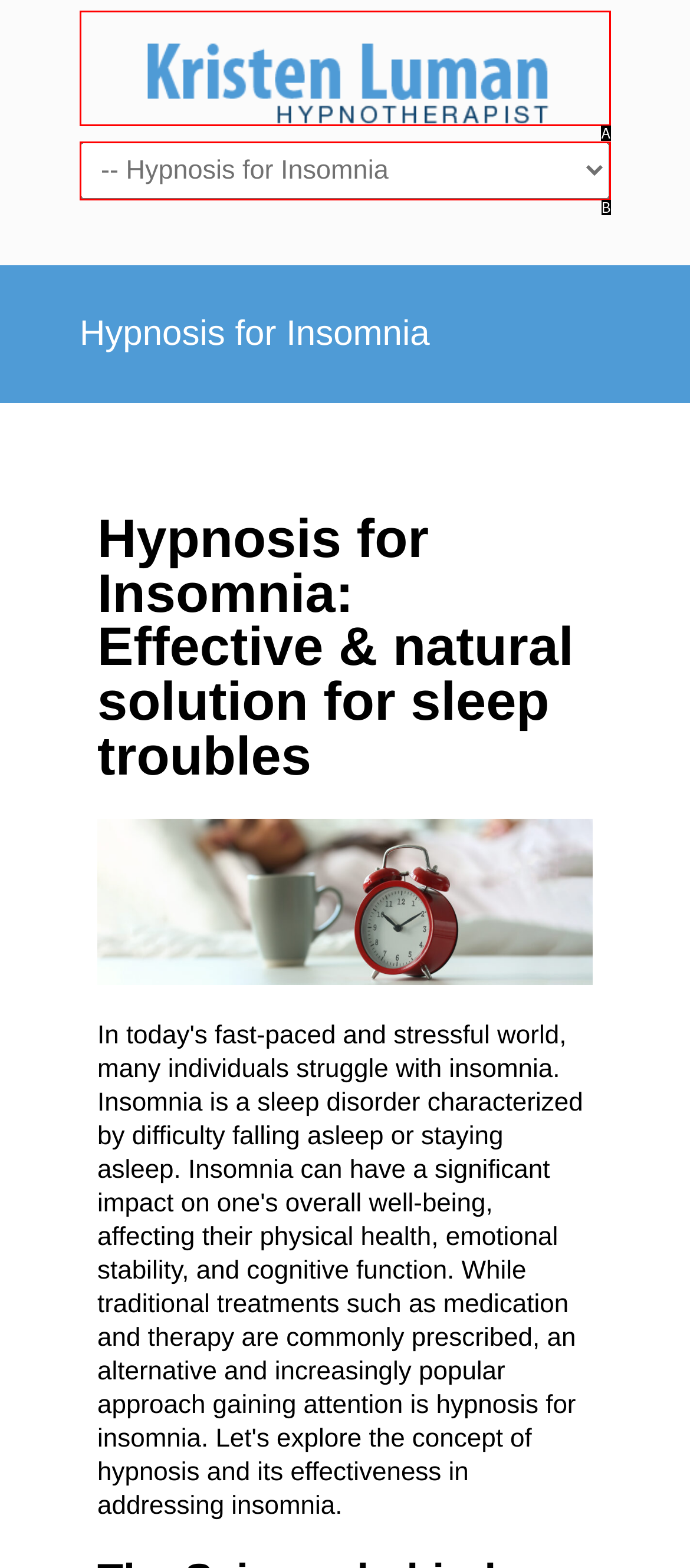Which HTML element fits the description: Kristen Luman – Hypnotherapist? Respond with the letter of the appropriate option directly.

A